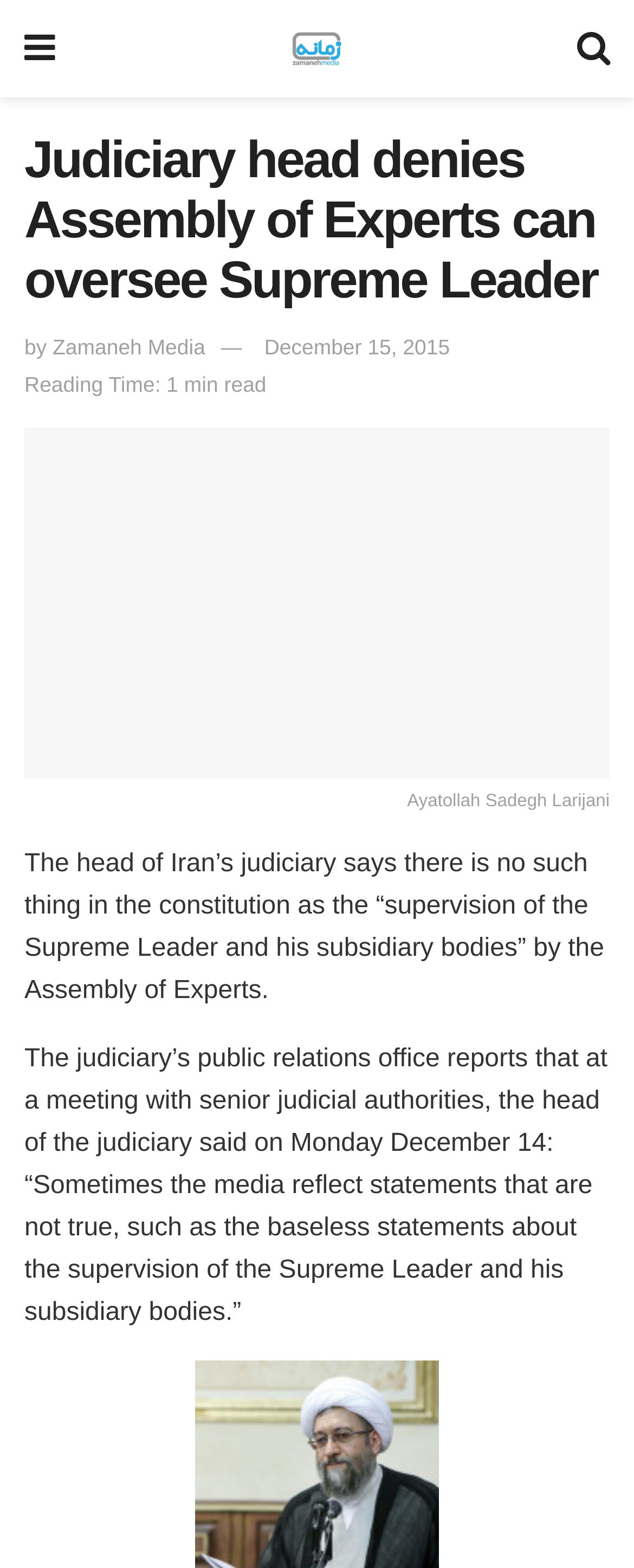Write a detailed summary of the webpage.

The webpage appears to be a news article from Zamaneh Media, with a heading that reads "Judiciary head denies Assembly of Experts can oversee Supreme Leader". At the top left of the page, there is a small icon represented by a Unicode character '\uf0c9', and next to it, a link to Zamaneh Media with an accompanying image. On the top right, there is another icon represented by a Unicode character '\uf002'.

Below the top section, the main content of the article begins with a heading that spans almost the entire width of the page. The article is attributed to Zamaneh Media, with the text "by" and "Zamaneh Media" appearing on the same line. The publication date, "December 15, 2015", is displayed on the same line, followed by a note indicating the reading time of 1 minute.

The main article text starts below, with a link to the full article title that spans almost the entire width of the page. Above the main text, there is an image related to the article. The article text is divided into two paragraphs, with the first paragraph describing the judiciary head's statement about the constitution and the Assembly of Experts. The second paragraph quotes the judiciary head's statement about the media reflecting untrue statements.

There is a link to "Ayatollah Sadegh Larijani" at the bottom of the second paragraph. Overall, the webpage has a simple layout with a focus on the main article content.